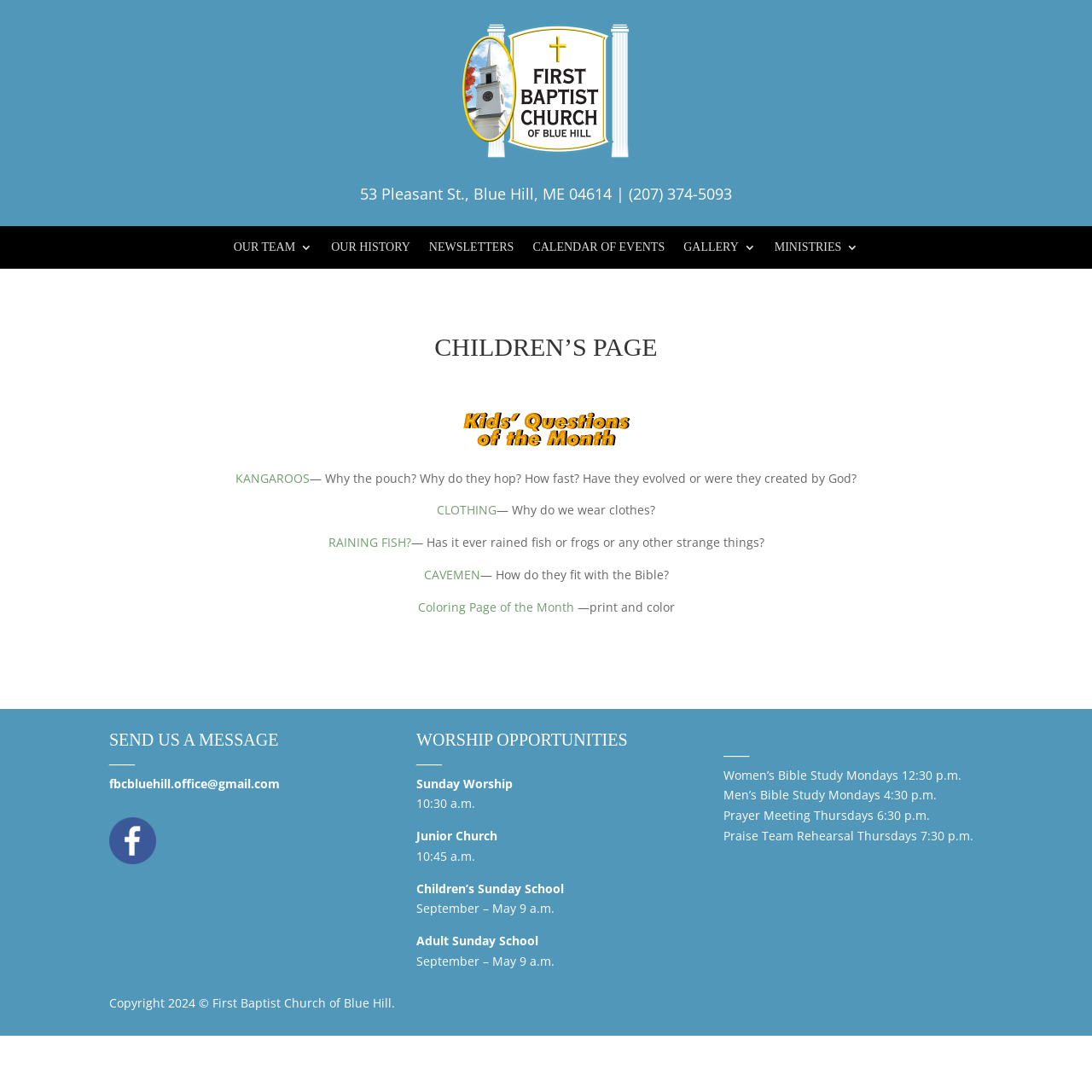Identify the bounding box coordinates for the element that needs to be clicked to fulfill this instruction: "Click the 'OUR TEAM' link". Provide the coordinates in the format of four float numbers between 0 and 1: [left, top, right, bottom].

[0.214, 0.221, 0.286, 0.238]